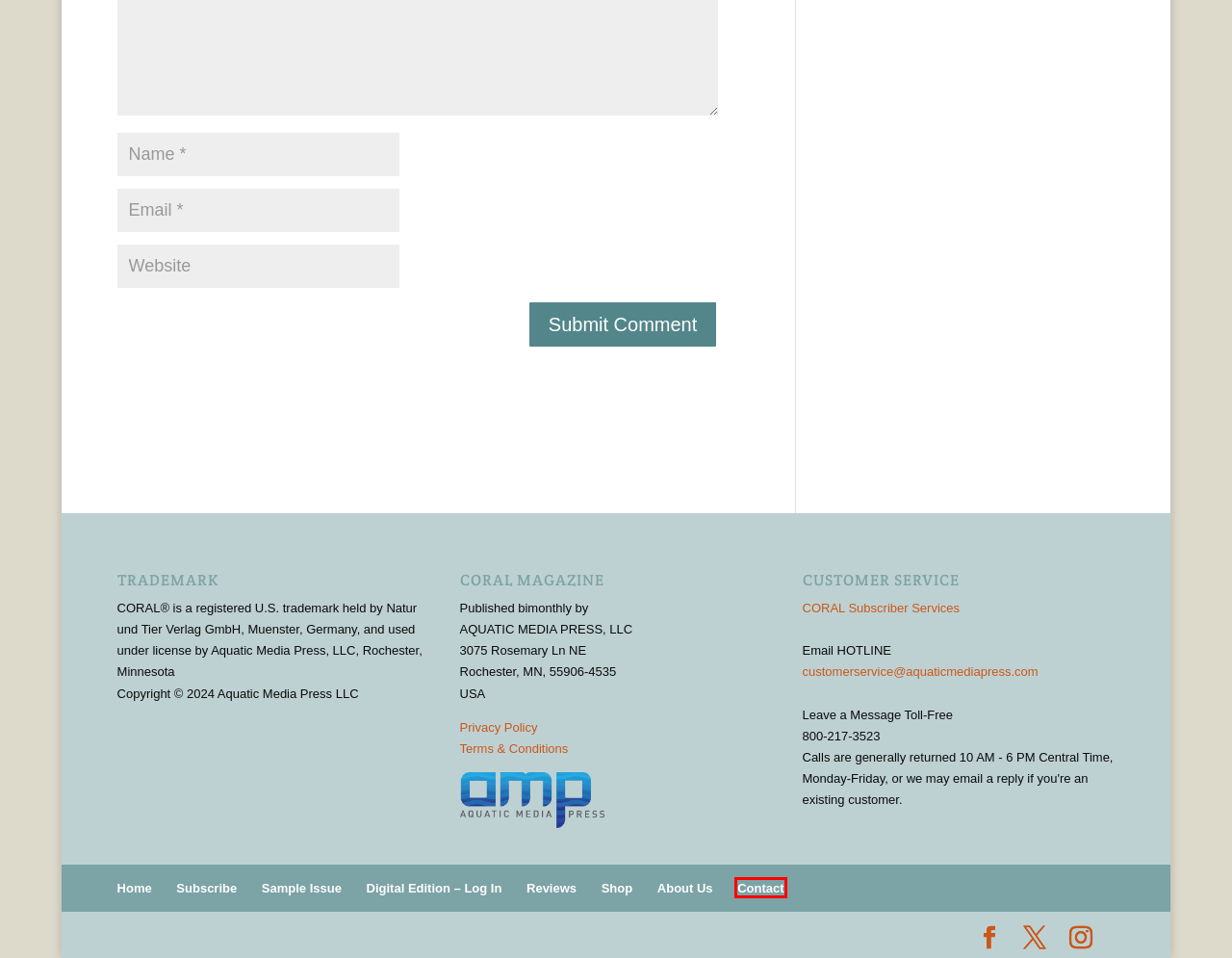Examine the screenshot of a webpage with a red bounding box around an element. Then, select the webpage description that best represents the new page after clicking the highlighted element. Here are the descriptions:
A. News & Notes Archives - CORAL Magazine
B. CORAL Magazine Reviews - CORAL Magazine
C. Aquatic Media Press | publishers of legendary aquarium magazines CORAL and AMAZONAS
D. Shop - Aquatic Media Press
E. Contact CORAL Magazine - CORAL Magazine
F. Aquatic Media Press, LLC Privacy Policy - Aquatic Media Press
G. Aquatic Media Press, LLC Terms & Conditions - Aquatic Media Press
H. Digital Edition Login | CORAL Magazine - CORAL Magazine

E